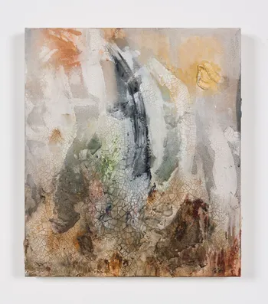Offer a detailed explanation of the image and its components.

The image depicts an abstract painting titled "Galia Linn: Resurgence," created by artist Galia Linn. This contemporary artwork utilizes a rich palette of muted earthy tones, blending textures to evoke a sense of depth and movement. The composition features a mix of soft brush strokes and intricate patterns, suggesting an interplay between chaos and harmony. Hints of vibrant colors peek through the overall subdued background, drawing the viewer's eye across the canvas.

This piece is part of the upcoming exhibition "Galia Linn: Resurgence," set to take place from March 23, 2024, to May 25, 2024, at Track 16 in Los Angeles, United States. The exhibition aims to explore themes of revival and transformation in art, as evidenced by the dynamic qualities of this painting. Visitors are encouraged to engage with the work and reflect on its emotional resonance, inviting personal interpretations of its thematic elements.